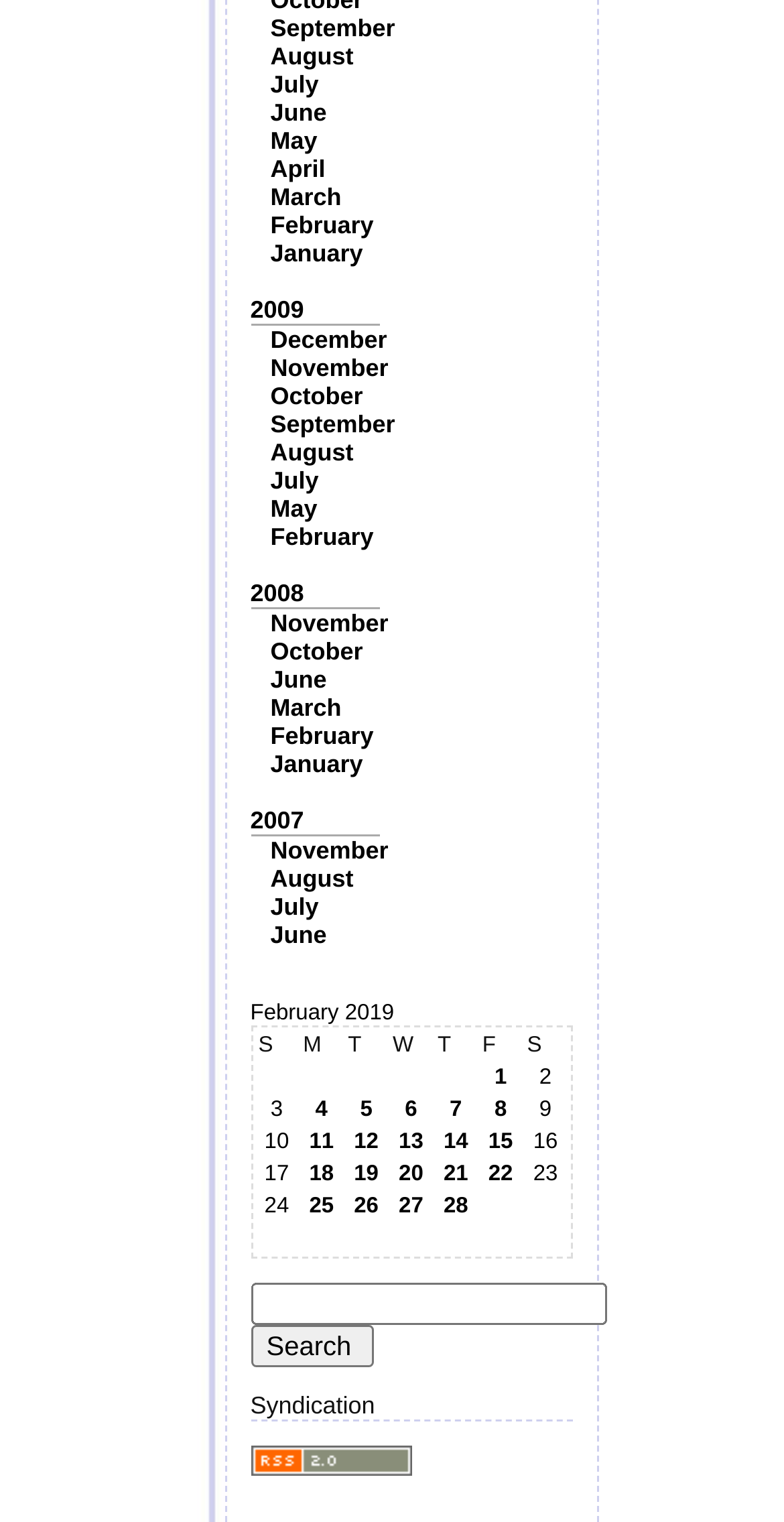What is the latest date listed in the table?
Using the image, give a concise answer in the form of a single word or short phrase.

18